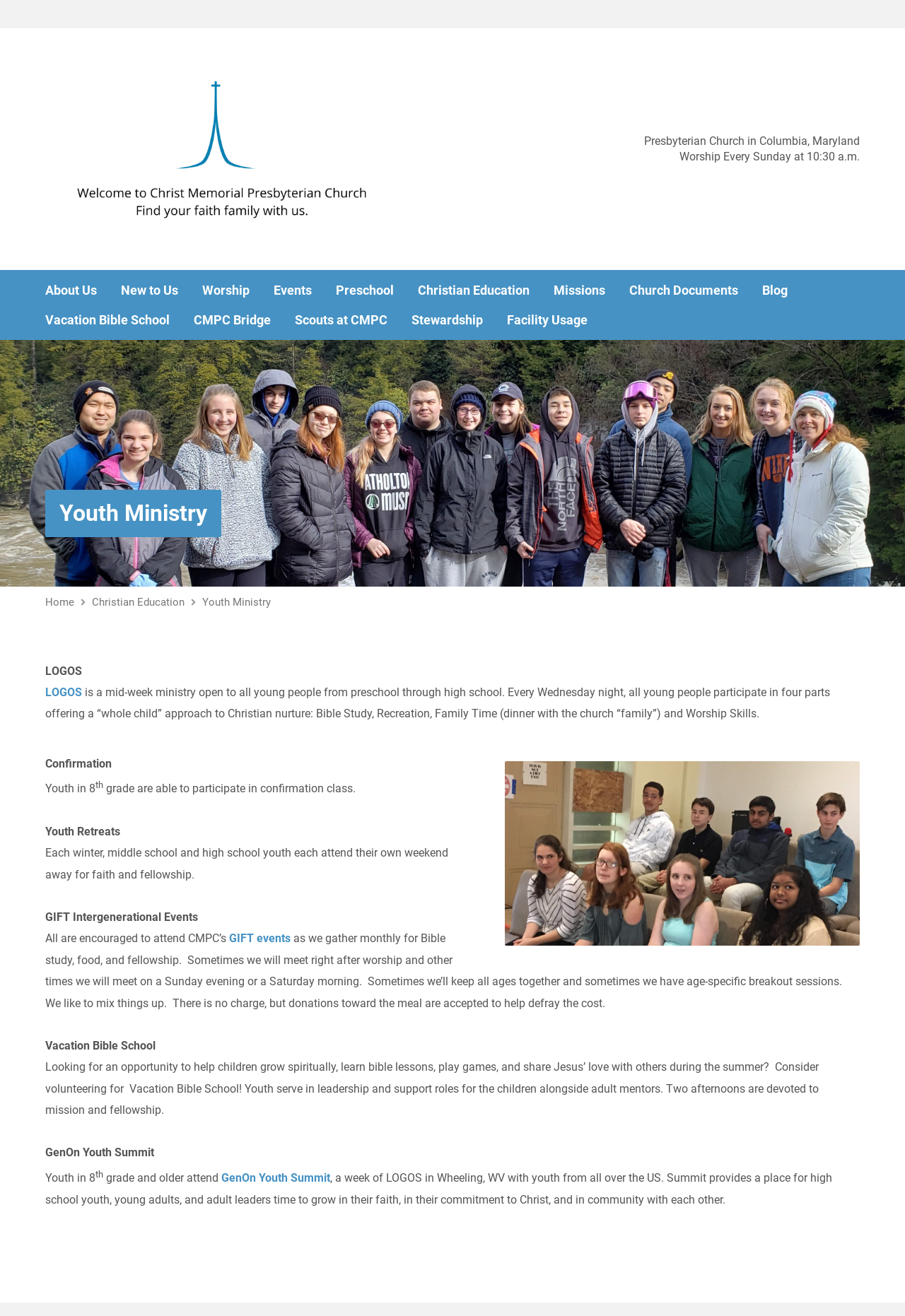What is the name of the mid-week ministry?
Using the visual information from the image, give a one-word or short-phrase answer.

LOGOS